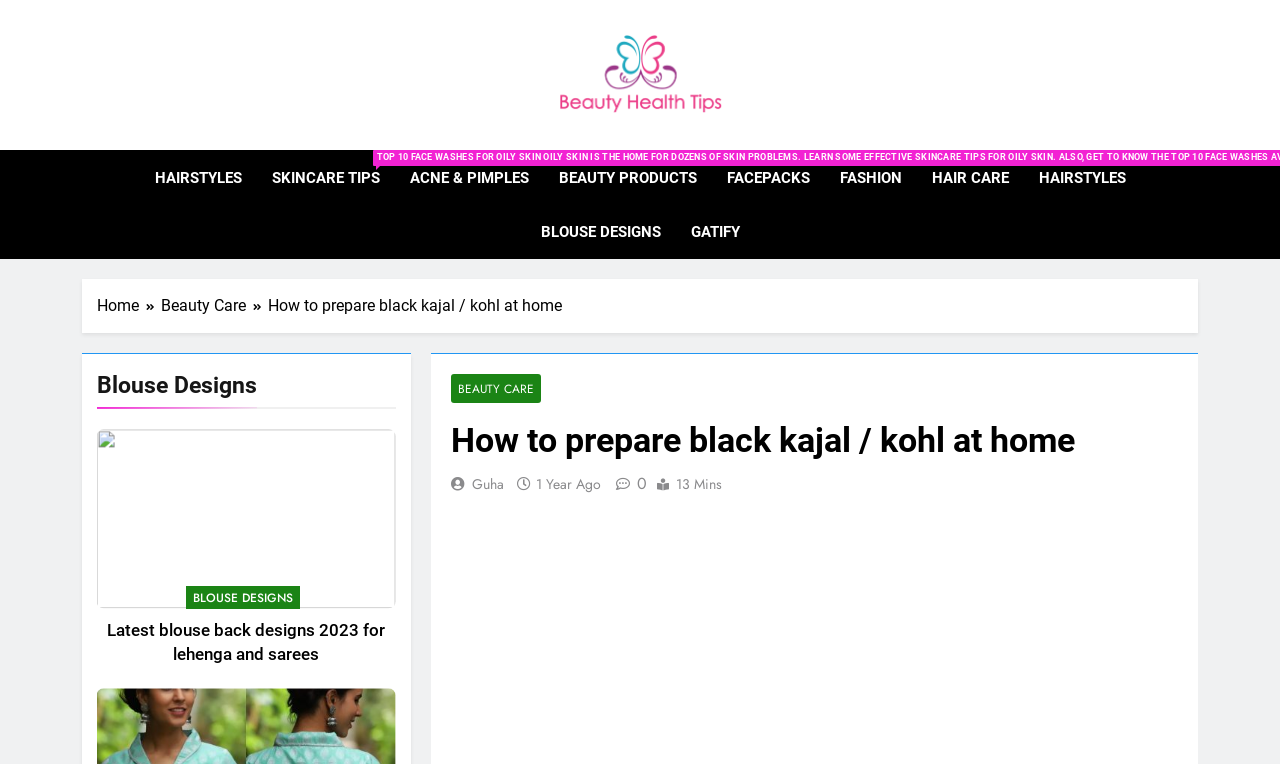Highlight the bounding box coordinates of the element that should be clicked to carry out the following instruction: "Visit 'FACEPACKS'". The coordinates must be given as four float numbers ranging from 0 to 1, i.e., [left, top, right, bottom].

[0.556, 0.198, 0.644, 0.269]